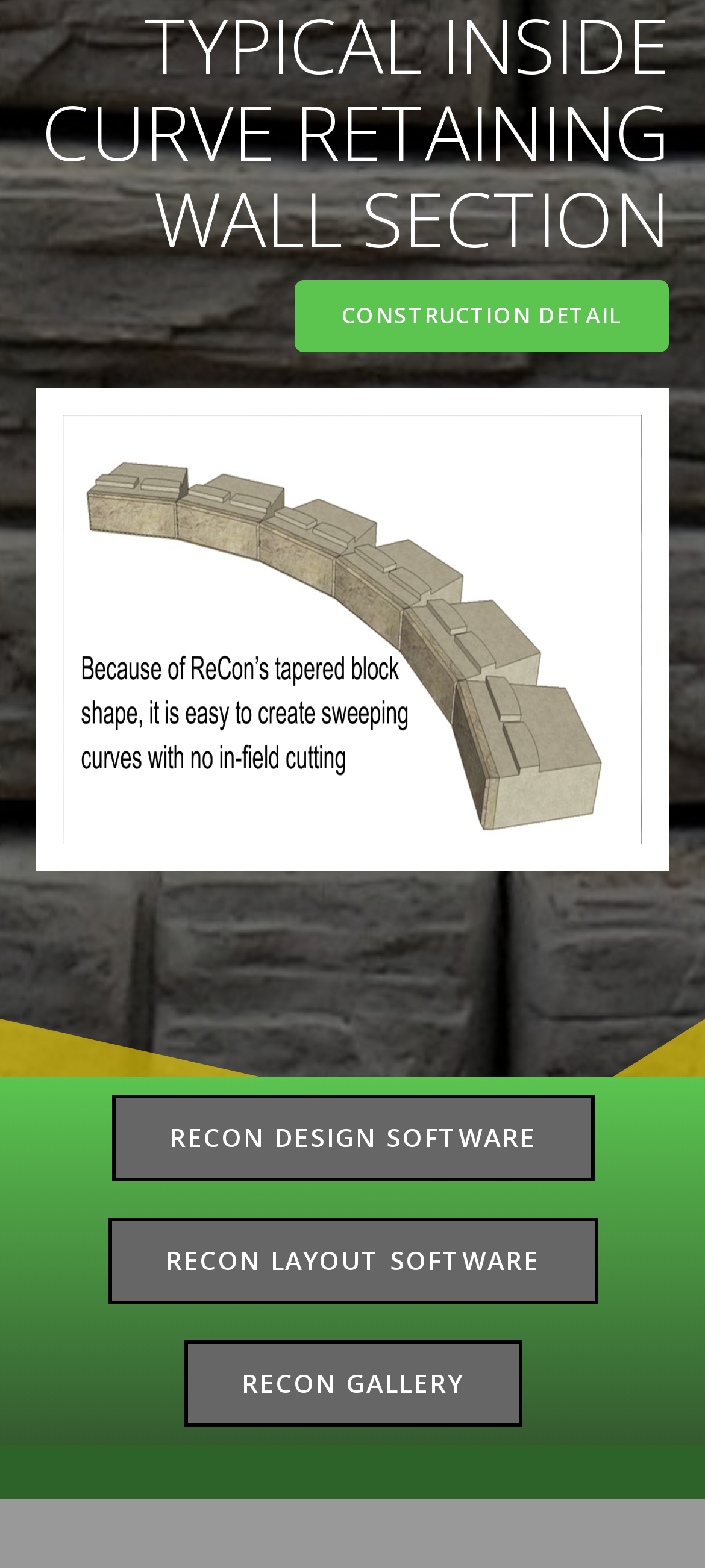Locate the UI element that matches the description ReCon Layout Software in the webpage screenshot. Return the bounding box coordinates in the format (top-left x, top-left y, bottom-right x, bottom-right y), with values ranging from 0 to 1.

[0.153, 0.777, 0.847, 0.832]